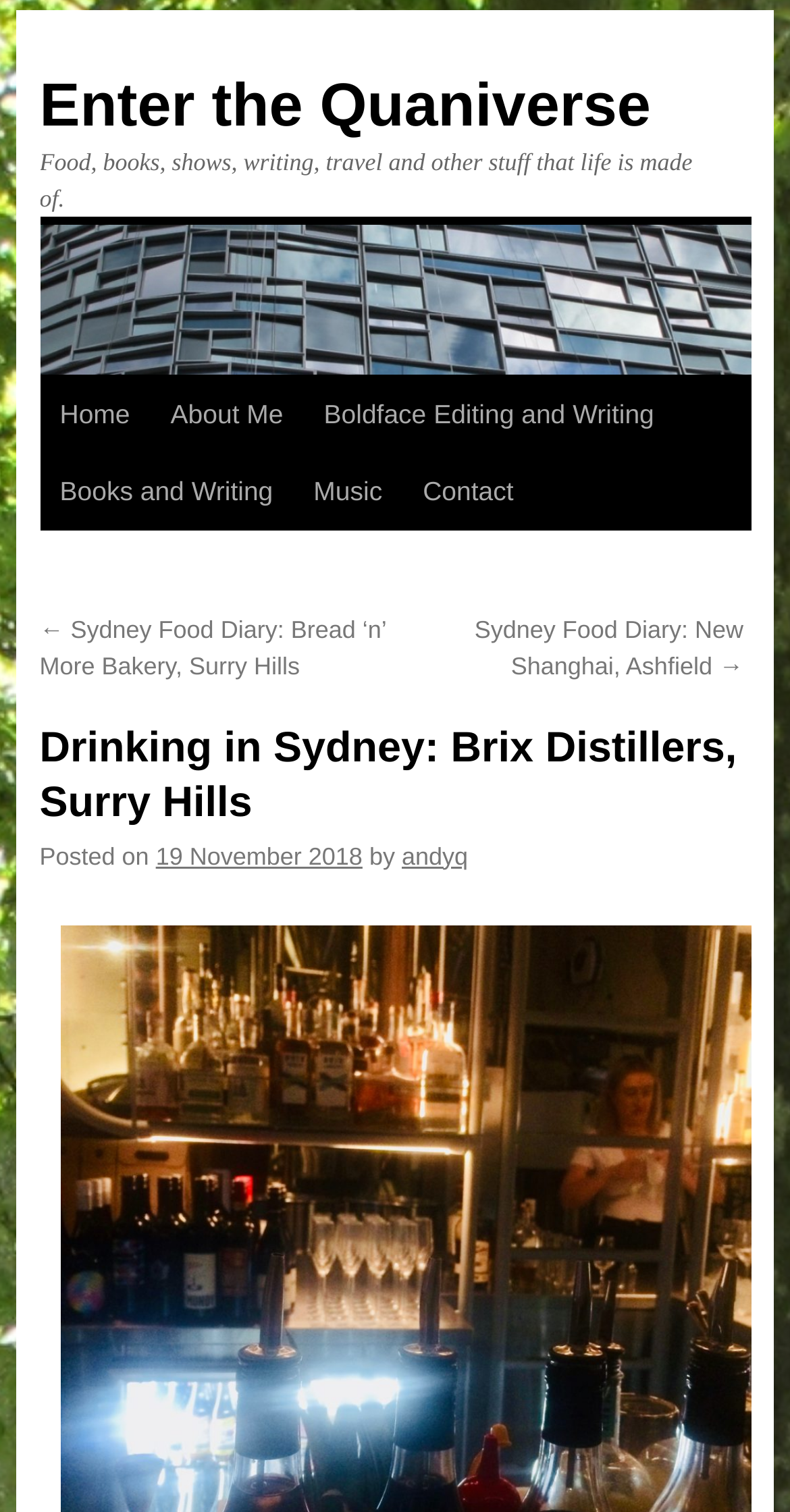Indicate the bounding box coordinates of the clickable region to achieve the following instruction: "Check the topic 'Submit Applications Here To Be Whitelisted 2024'."

None